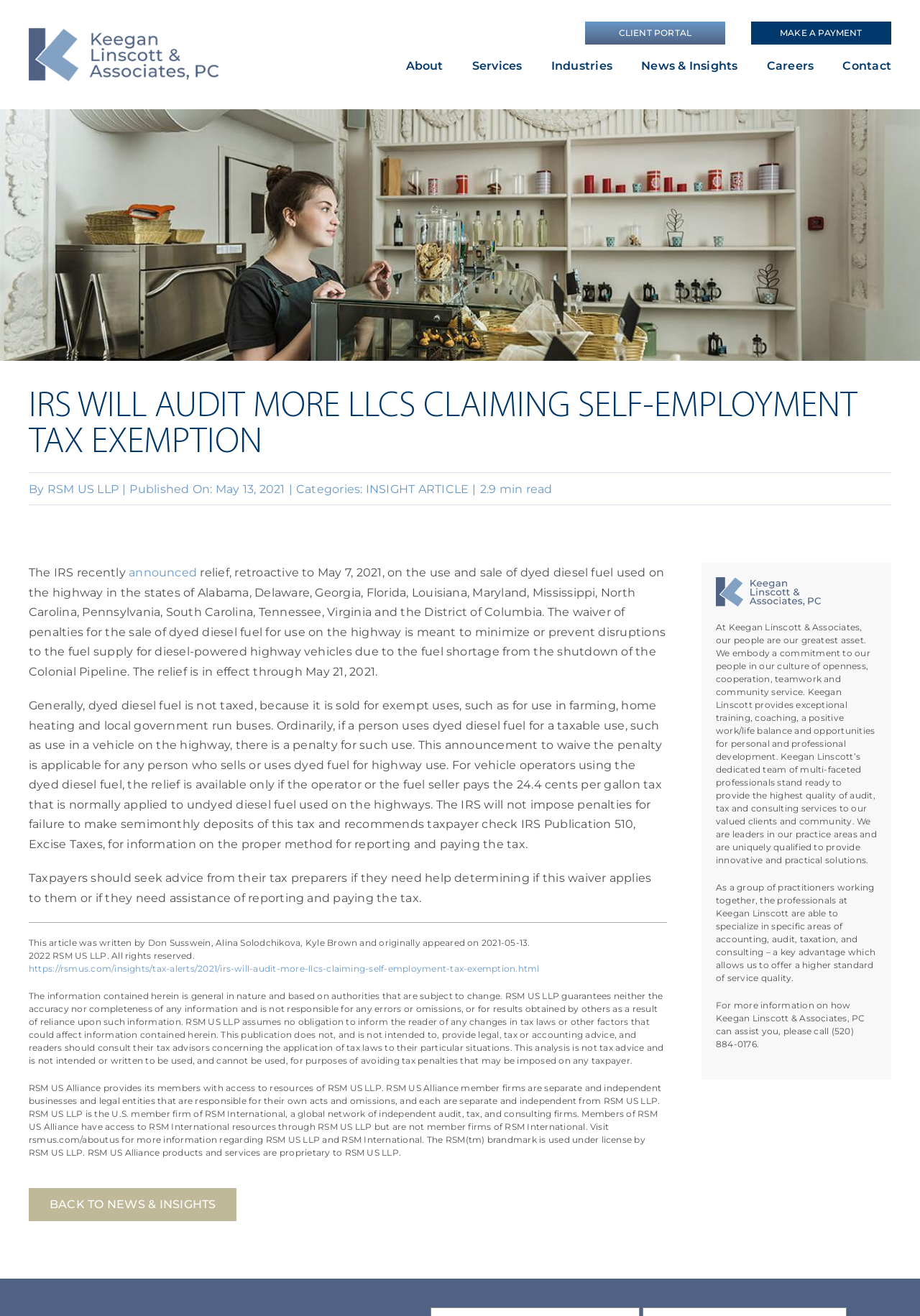Please identify the bounding box coordinates of the area that needs to be clicked to follow this instruction: "Click the logo".

[0.031, 0.02, 0.238, 0.03]